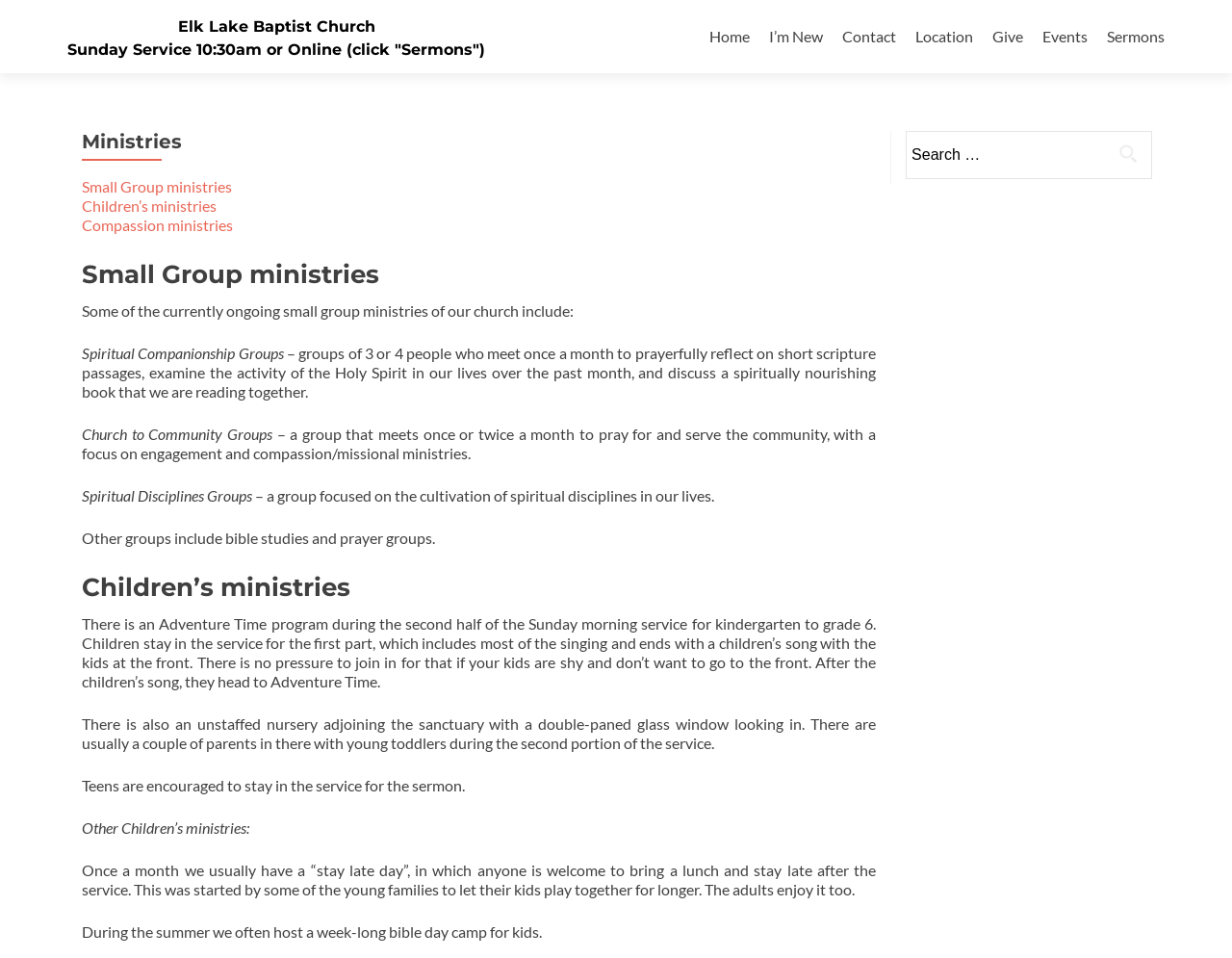Find the bounding box coordinates for the UI element whose description is: "Contact". The coordinates should be four float numbers between 0 and 1, in the format [left, top, right, bottom].

[0.684, 0.02, 0.727, 0.055]